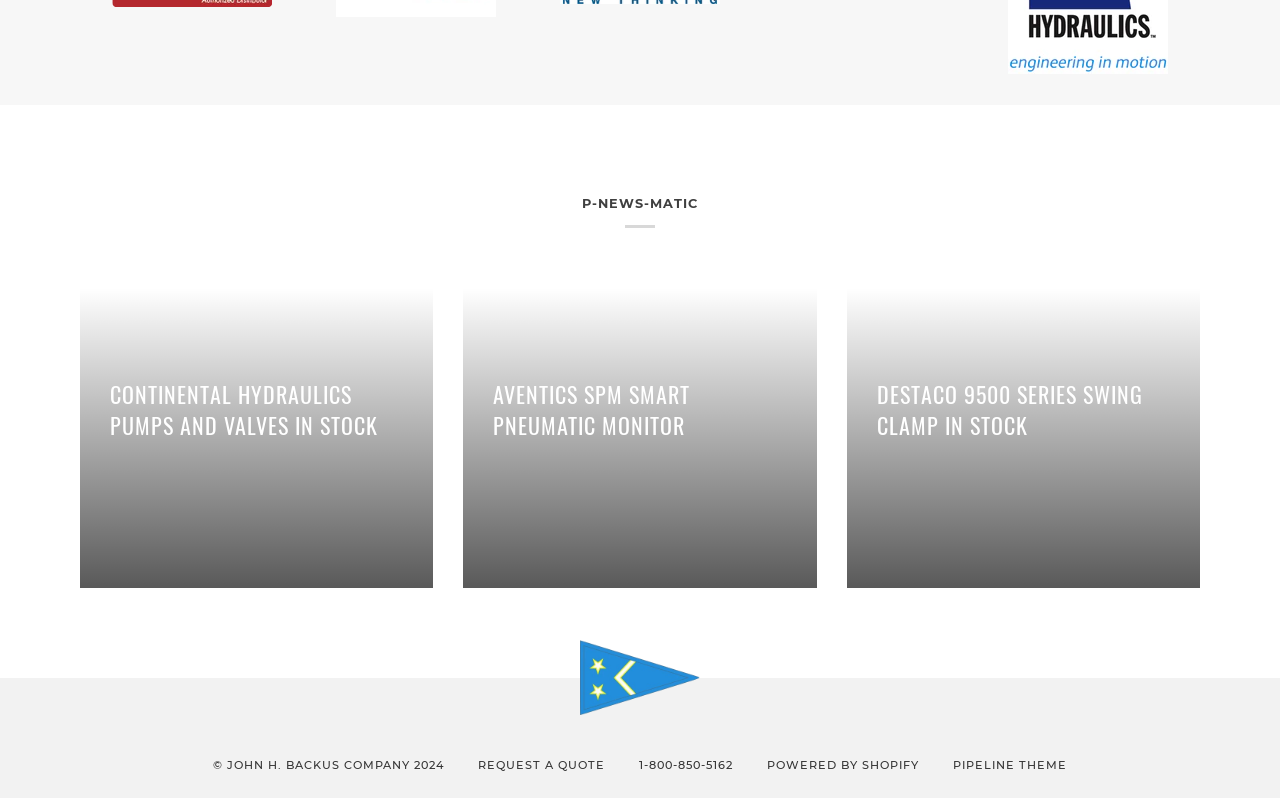Determine the bounding box coordinates of the clickable element to achieve the following action: 'Click on the link to view Continental Hydraulic Pumps and Valves in stock'. Provide the coordinates as four float values between 0 and 1, formatted as [left, top, right, bottom].

[0.062, 0.36, 0.339, 0.736]